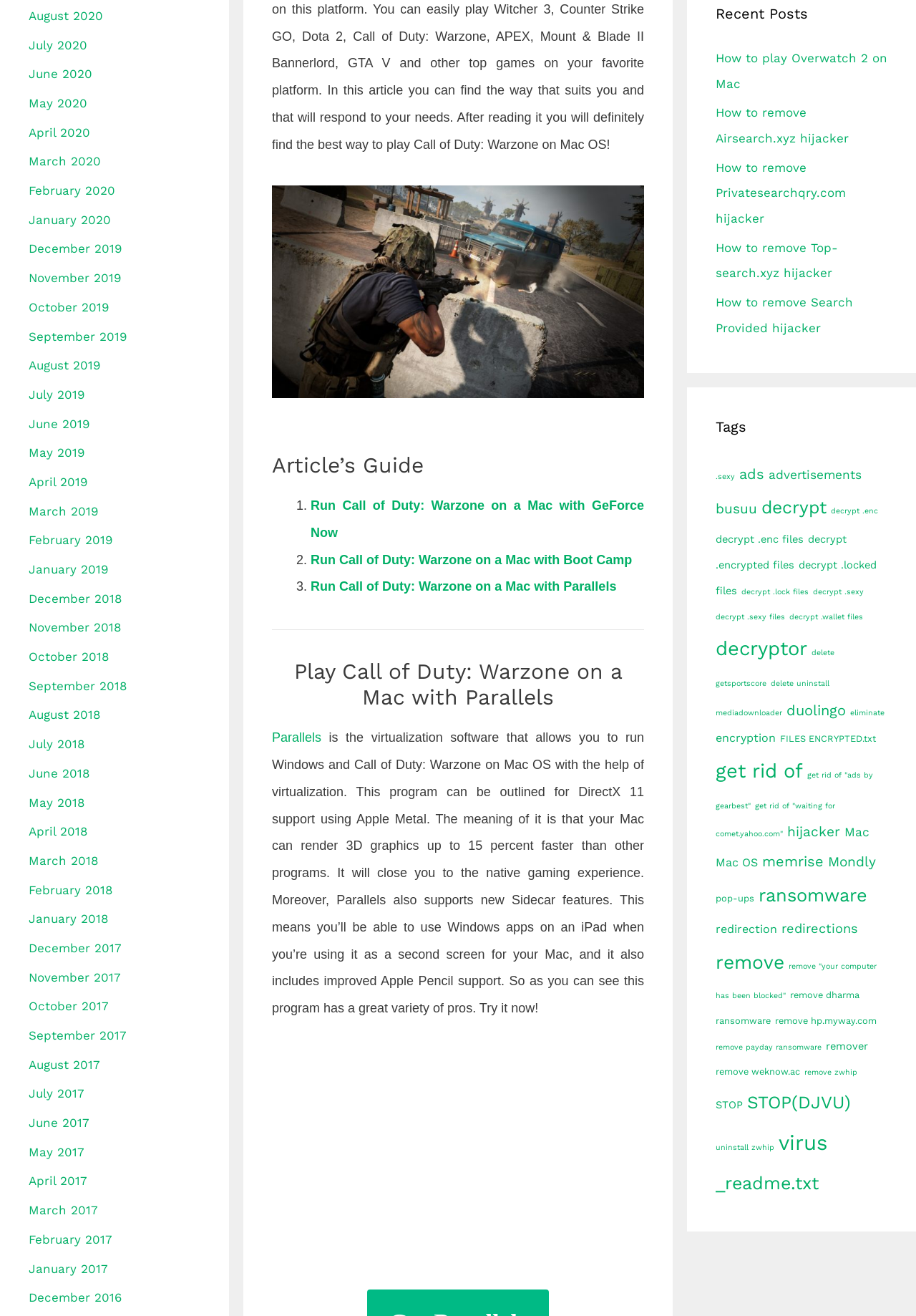Identify the bounding box coordinates of the element to click to follow this instruction: 'Visit the 'Blog' page'. Ensure the coordinates are four float values between 0 and 1, provided as [left, top, right, bottom].

None